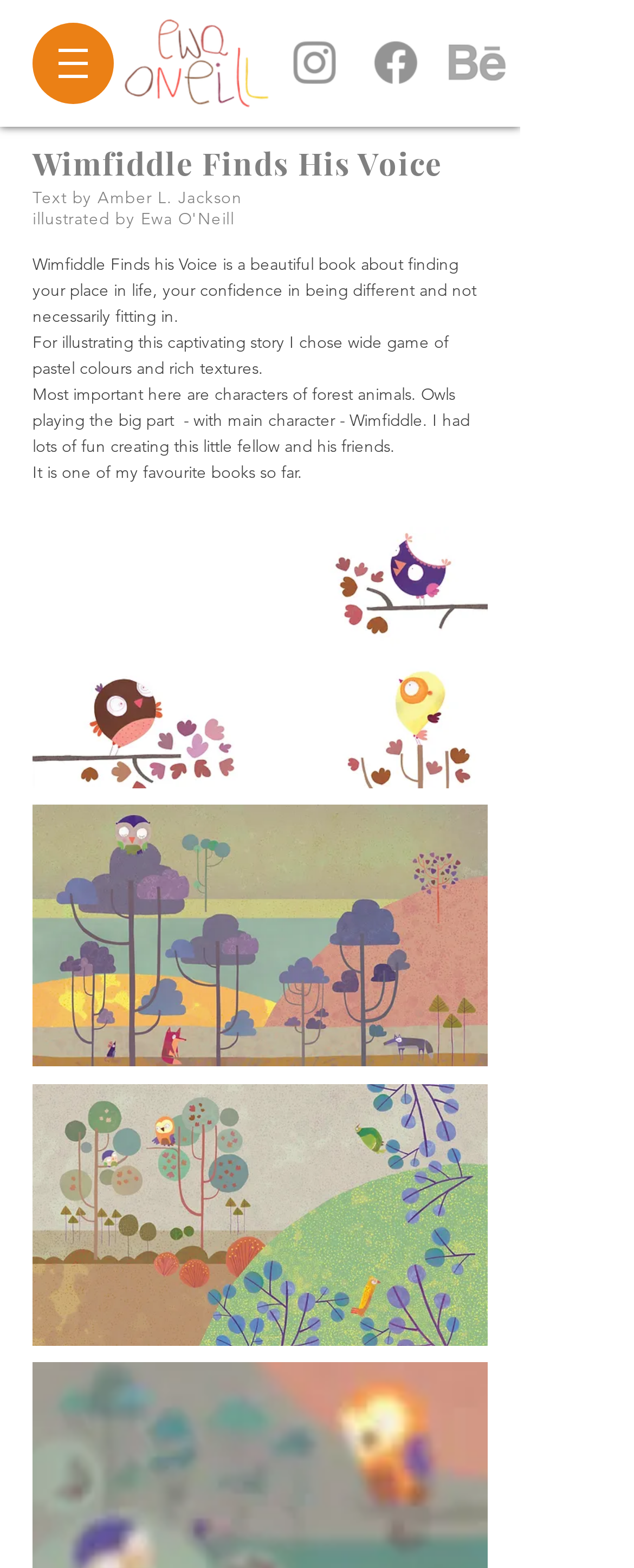What is the main character of the book?
Please answer the question as detailed as possible based on the image.

I found a StaticText element with the text 'Most important here are characters of forest animals. Owls playing the big part - with main character - Wimfiddle.' which suggests that Wimfiddle is the main character of the book. This text is located in the middle of the webpage, indicating that it is a description of the book's content.